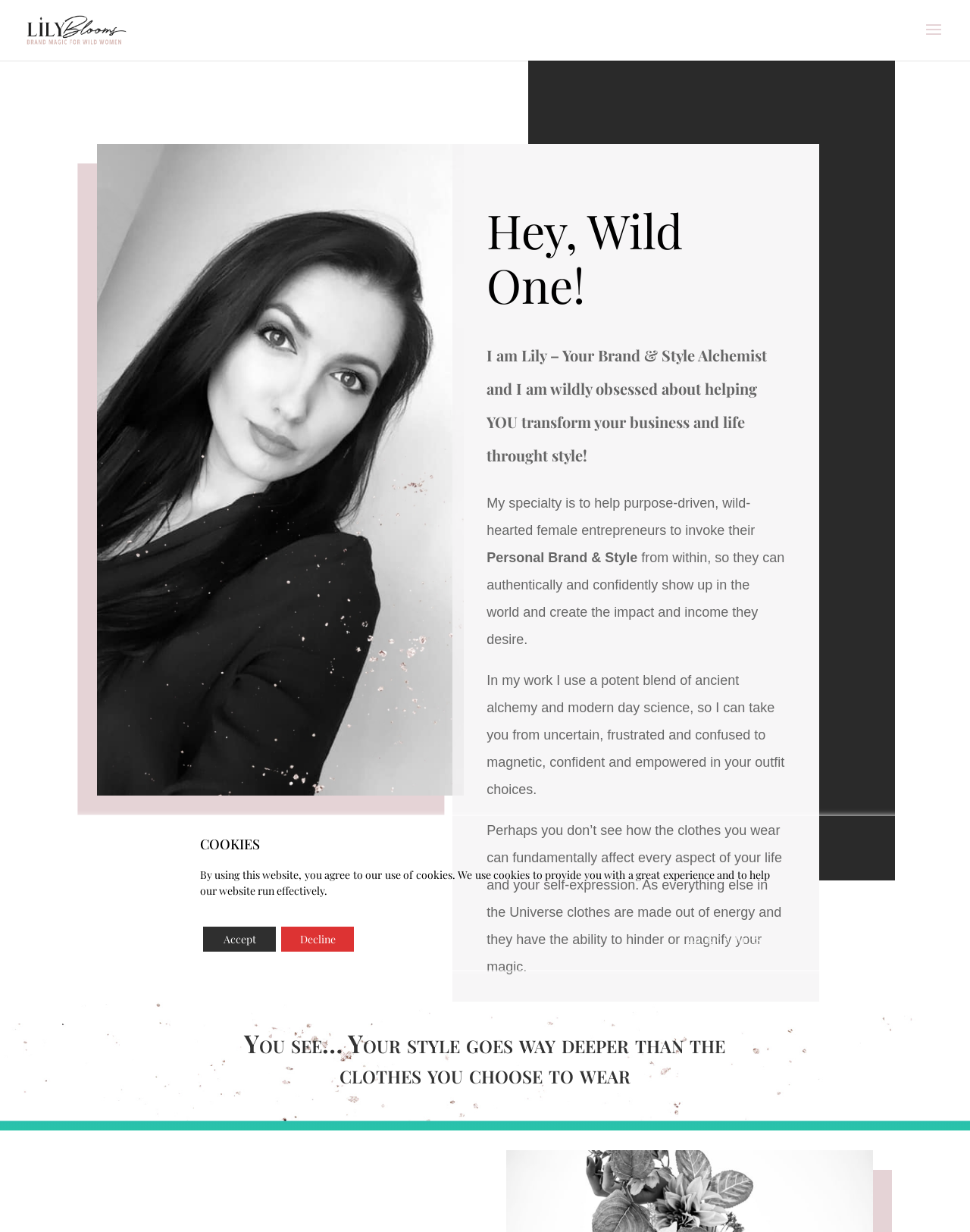Can you extract the headline from the webpage for me?

Hey, Wild One!